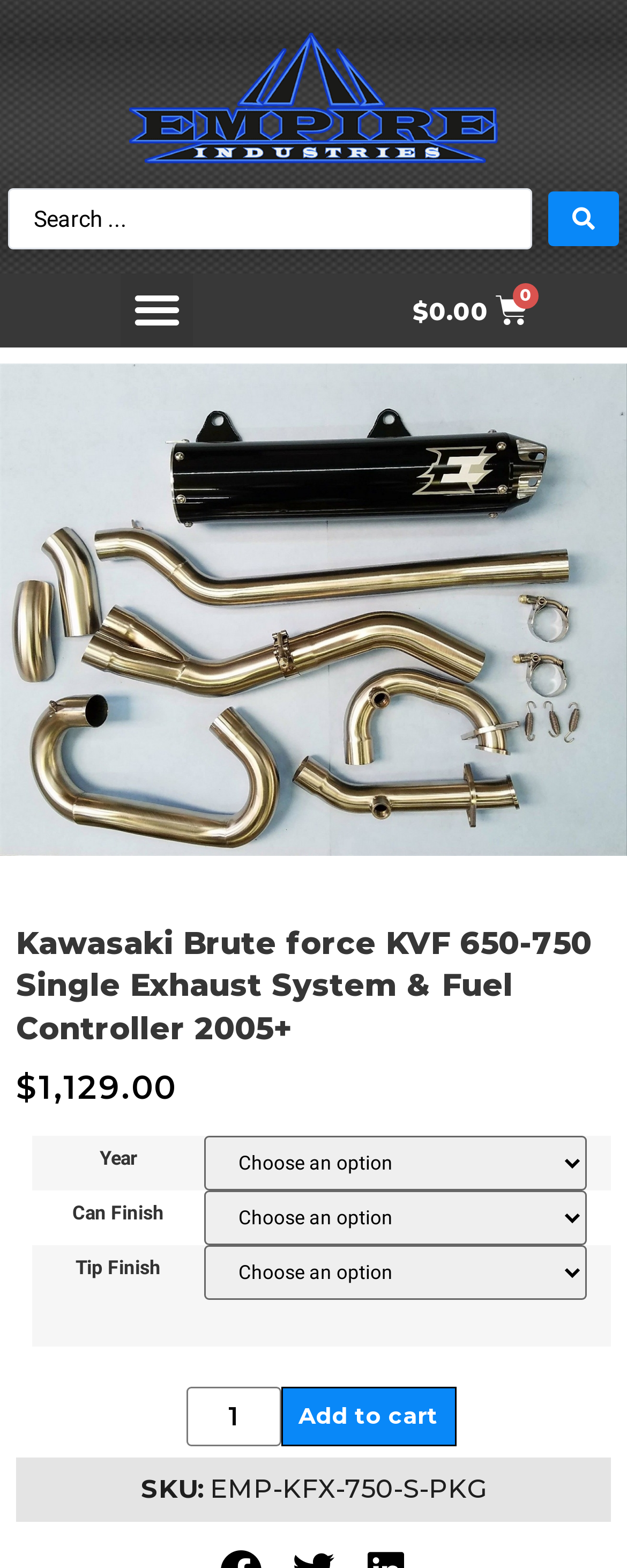Highlight the bounding box of the UI element that corresponds to this description: "LIMINA Collective".

None